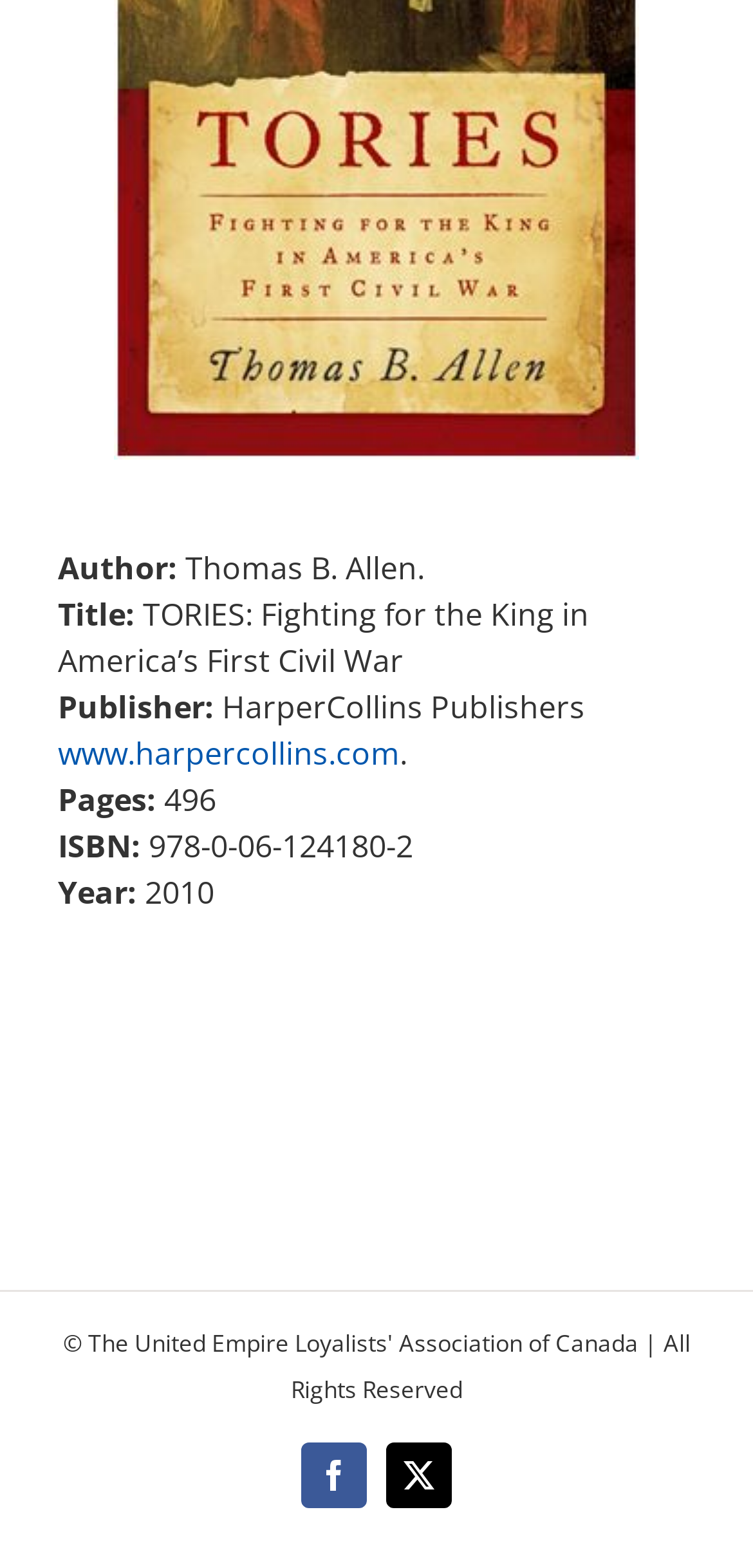Please respond to the question using a single word or phrase:
What is the year of publication of the book?

2010